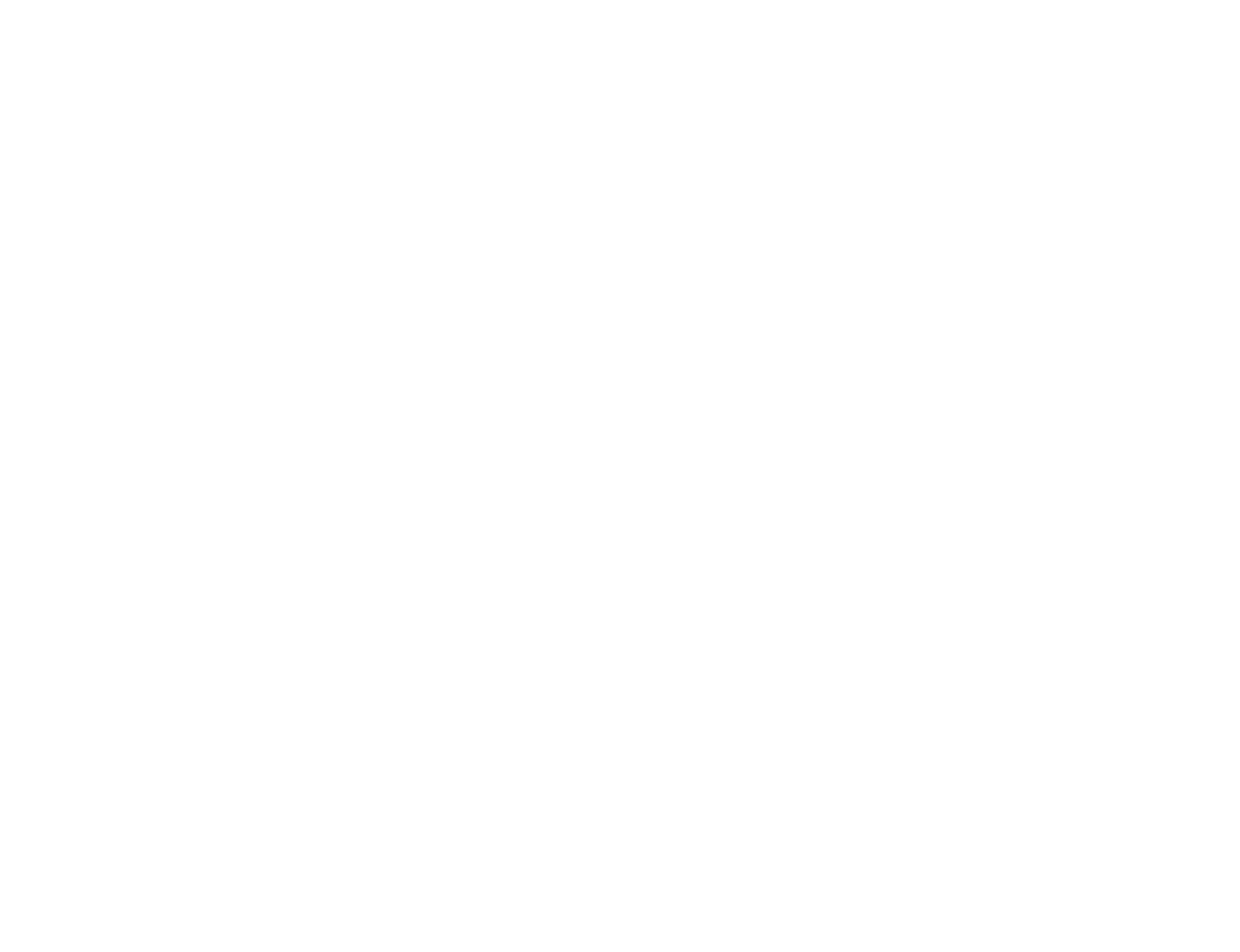How many social media links are there? Based on the screenshot, please respond with a single word or phrase.

3